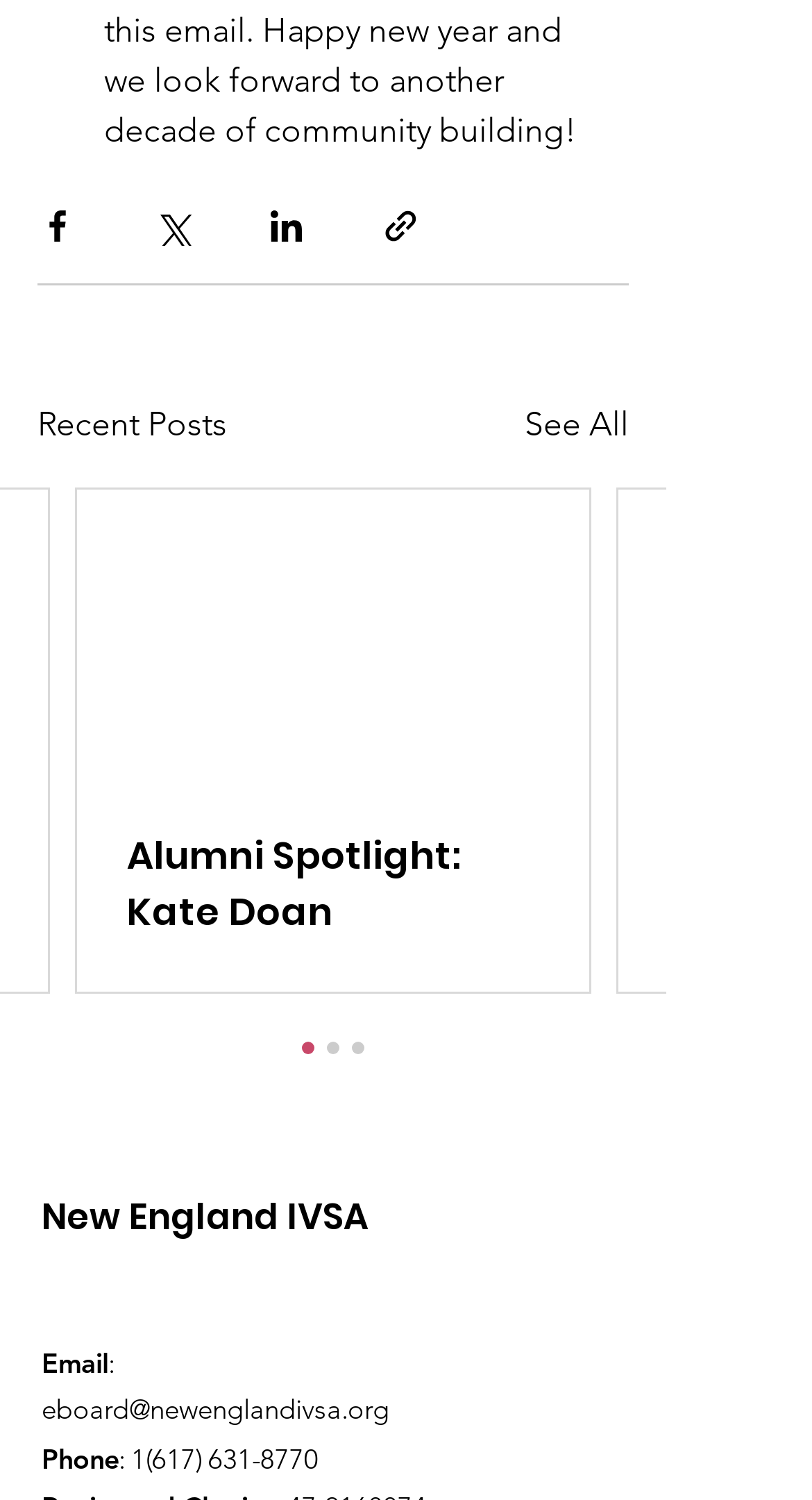Use a single word or phrase to answer the question: 
How many social media sharing options are available?

4